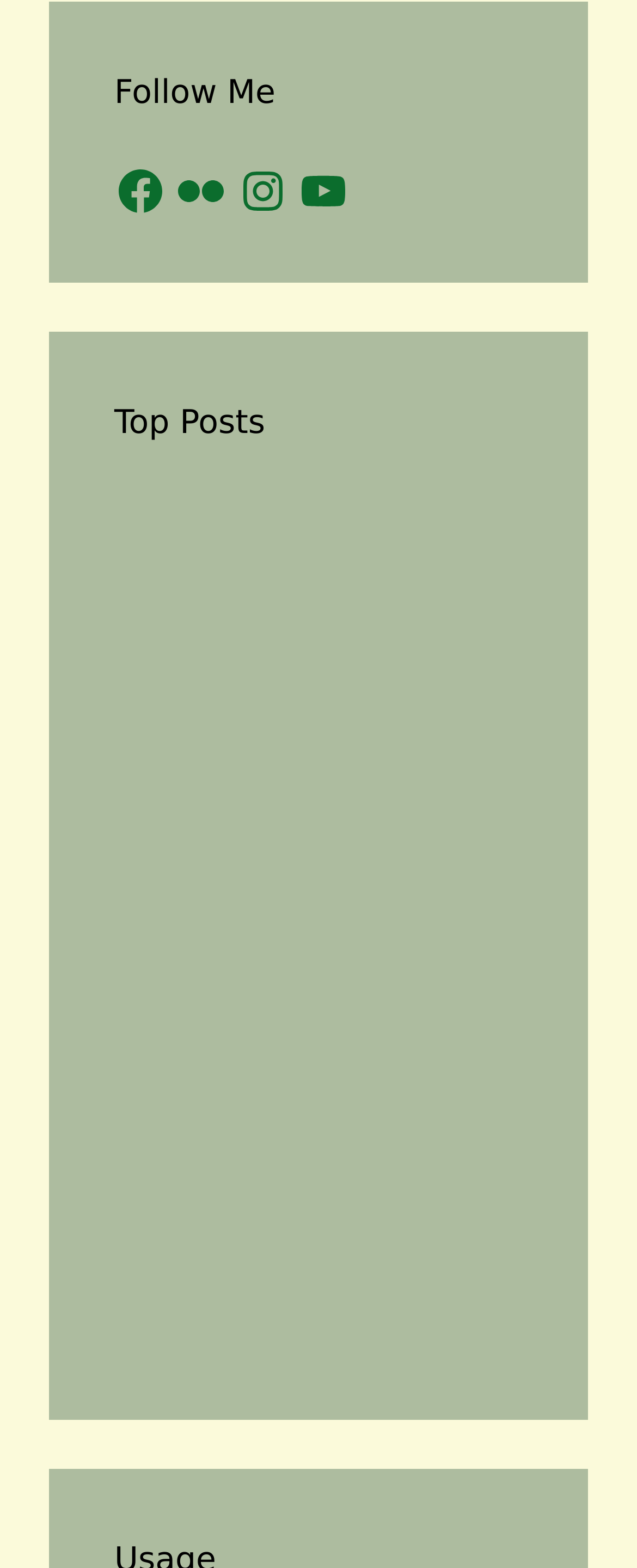Refer to the image and answer the question with as much detail as possible: What is the topic of the blog posts?

Based on the titles and images of the blog posts, it appears that the topic of the blog is wildlife and nature, with posts featuring observations, encounters, and insights about various animals and their habitats.